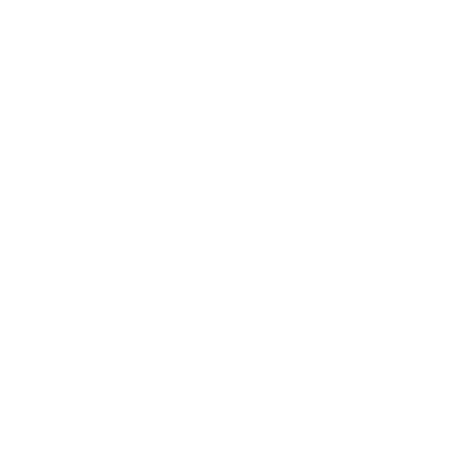What is the style of the graphic on the t-shirt?
Using the image as a reference, answer the question in detail.

The caption describes the graphic on the t-shirt as drawing inspiration from high-fashion aesthetics, suggesting that the design is influenced by high-end fashion trends and is intended to be stylish and chic.